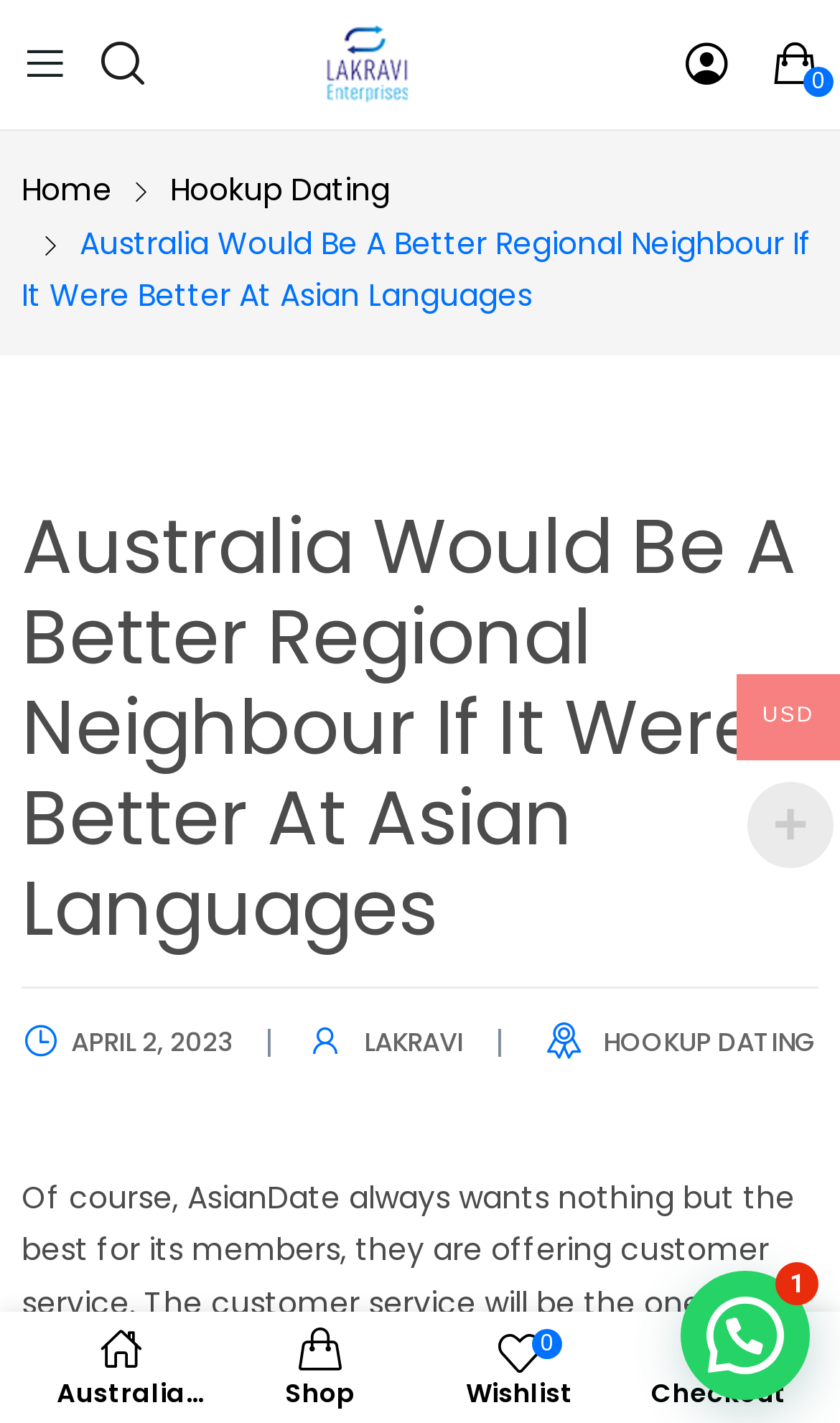Please specify the bounding box coordinates of the clickable region to carry out the following instruction: "Click the Lakravi Enterprises logo". The coordinates should be four float numbers between 0 and 1, in the format [left, top, right, bottom].

[0.379, 0.015, 0.621, 0.076]